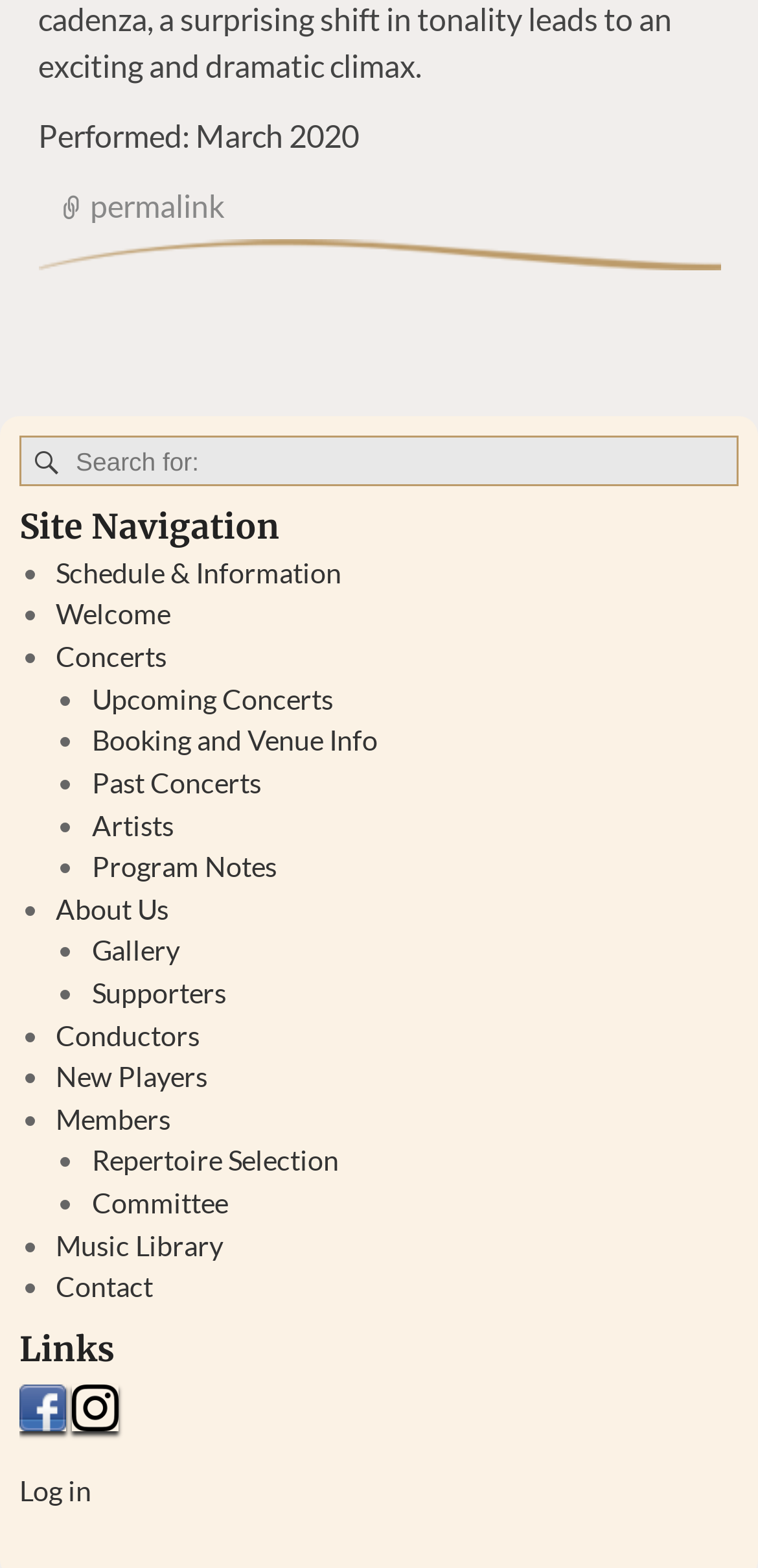Please respond to the question with a concise word or phrase:
What is the last link in the Site Navigation section?

Contact